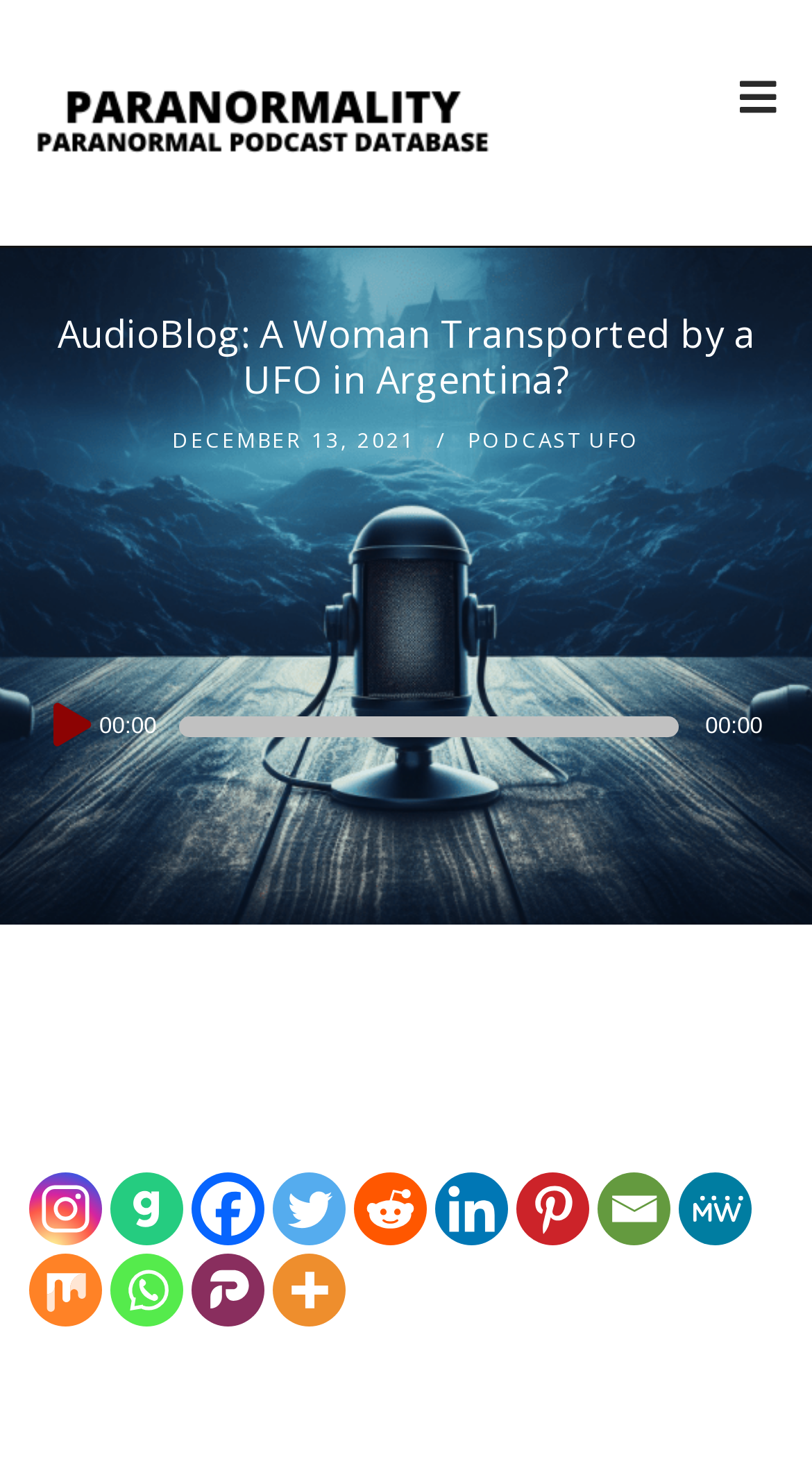Examine the image and give a thorough answer to the following question:
What is the text above the social media links?

The text above the social media links can be found in the StaticText element, which says 'Spread the love'. This element is located above the social media links and has a distinct bounding box coordinate.